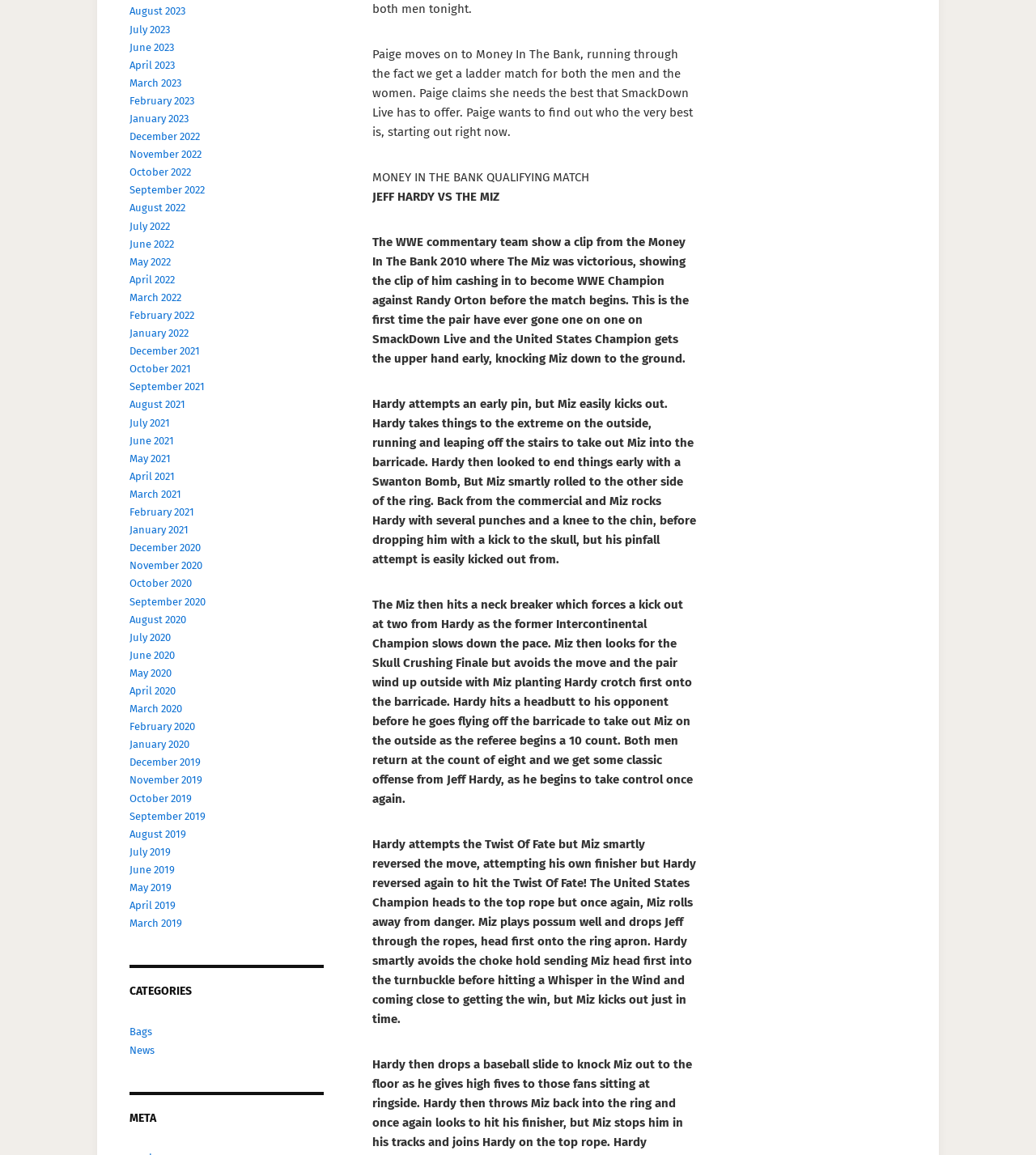What is the name of the move attempted by Jeff Hardy?
Answer with a single word or short phrase according to what you see in the image.

Swanton Bomb